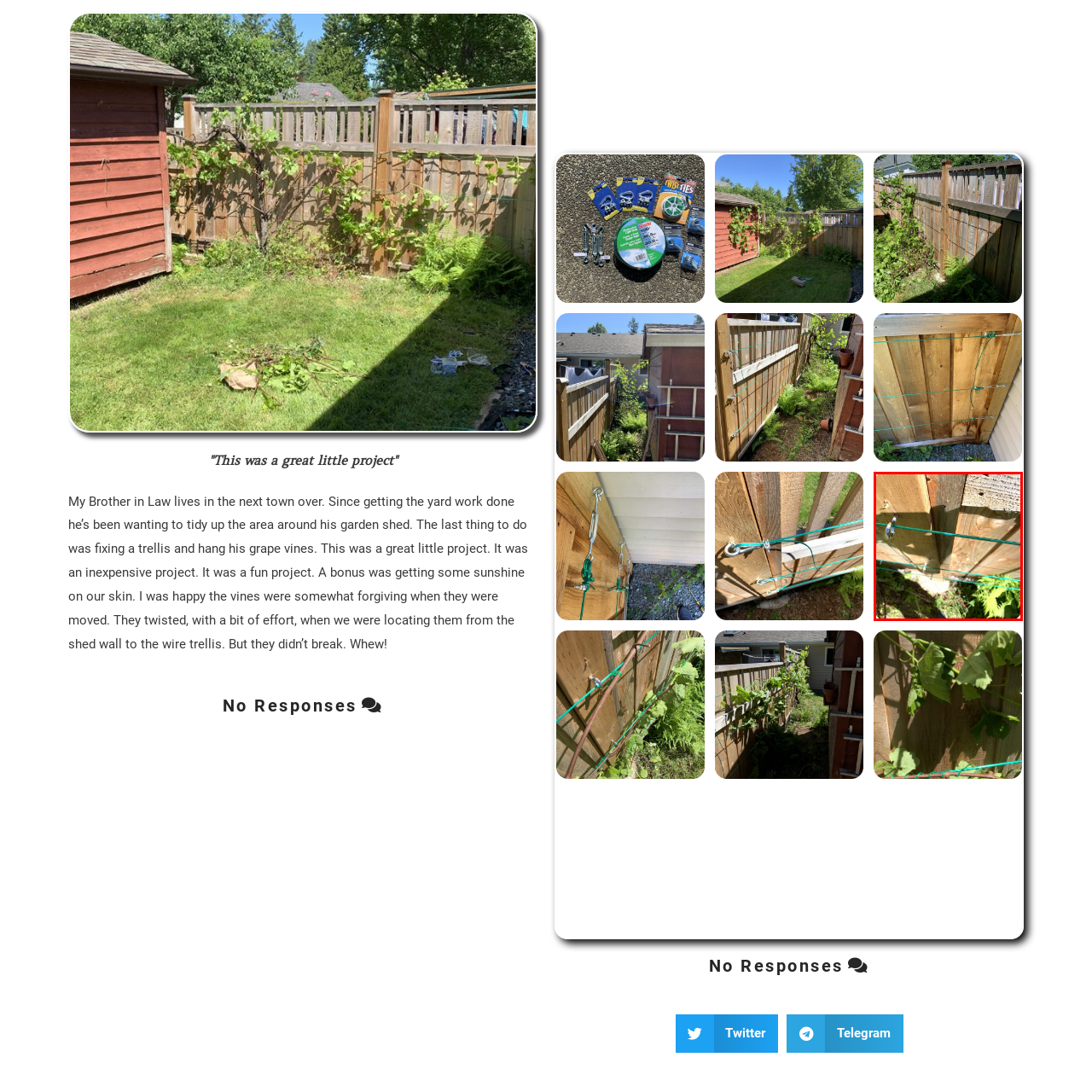What is the purpose of the wire trellis? Focus on the image highlighted by the red bounding box and respond with a single word or a brief phrase.

Supporting climbing plants